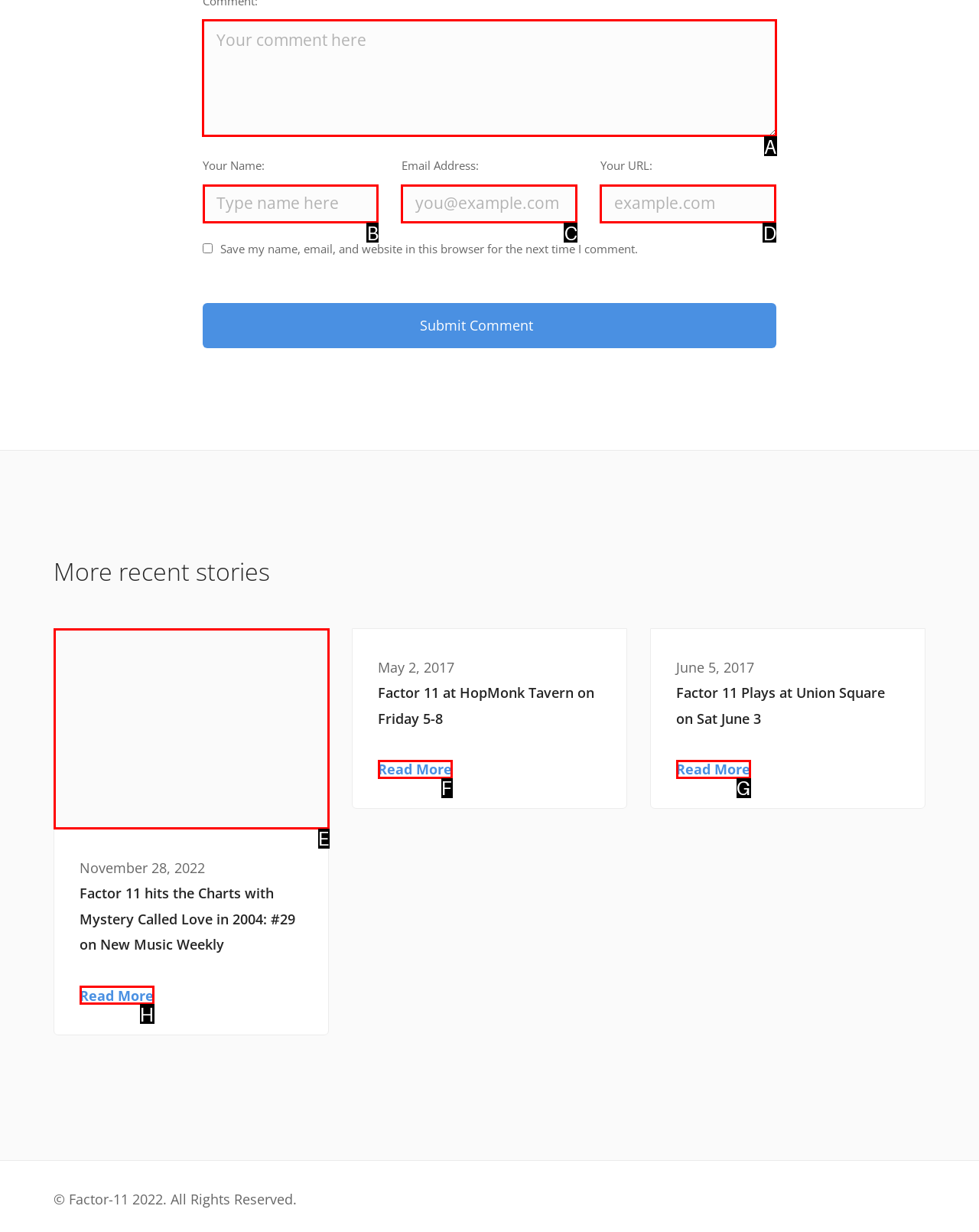Tell me the letter of the correct UI element to click for this instruction: Enter your comment. Answer with the letter only.

A